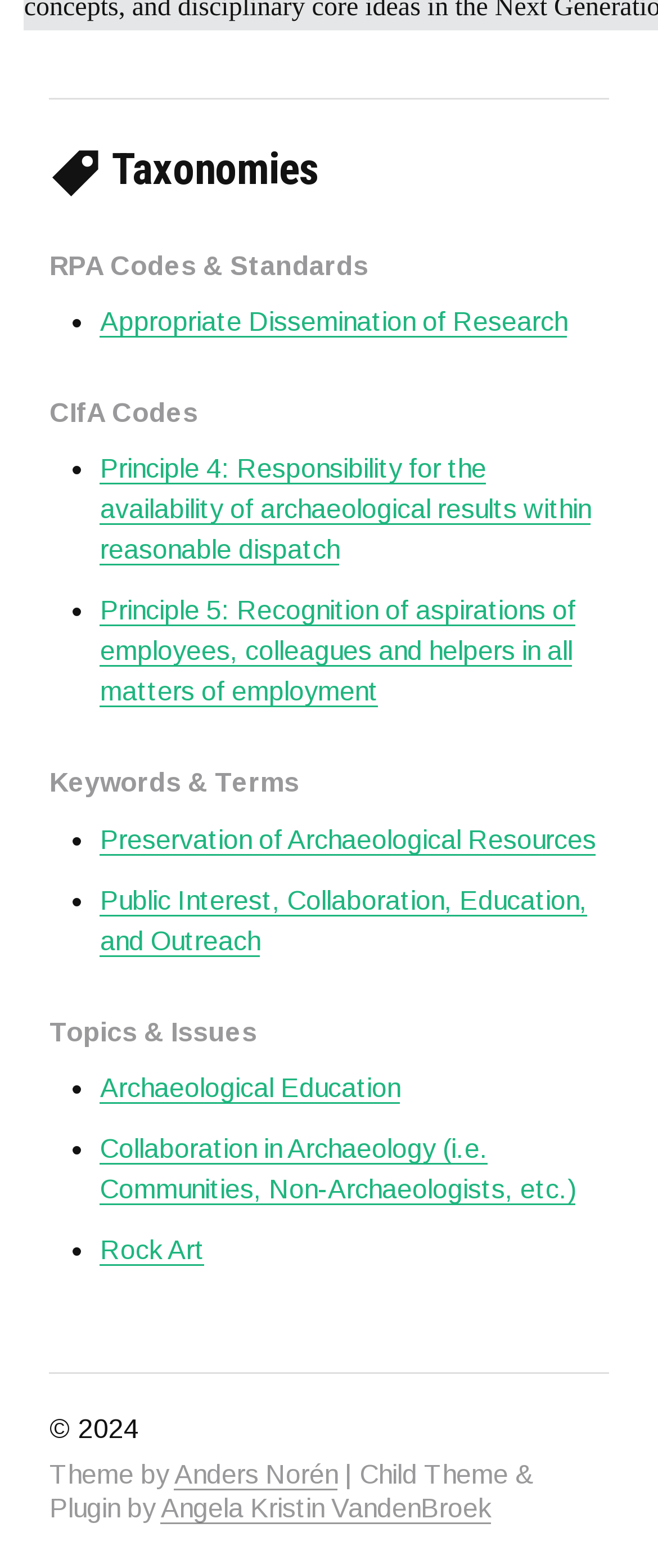From the webpage screenshot, identify the region described by Rock Art. Provide the bounding box coordinates as (top-left x, top-left y, bottom-right x, bottom-right y), with each value being a floating point number between 0 and 1.

[0.152, 0.788, 0.311, 0.807]